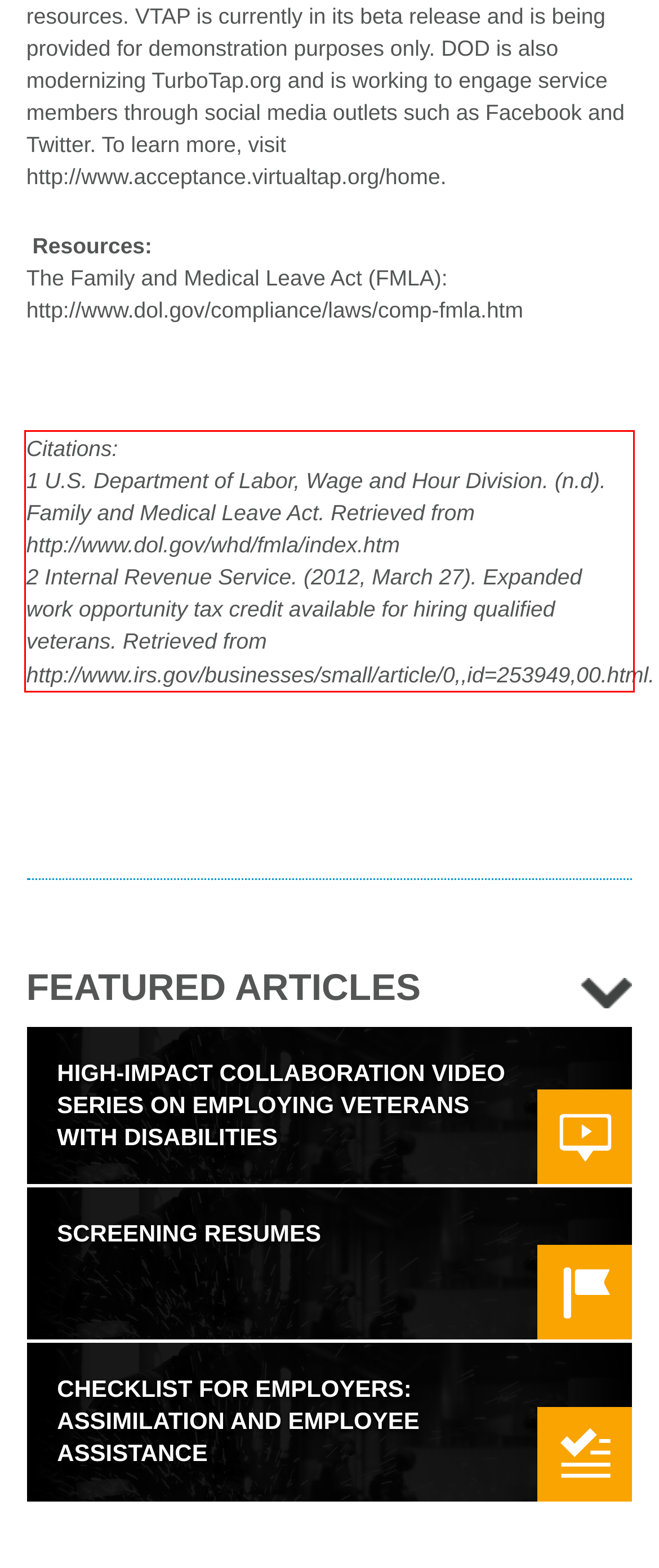Review the webpage screenshot provided, and perform OCR to extract the text from the red bounding box.

Citations: 1 U.S. Department of Labor, Wage and Hour Division. (n.d). Family and Medical Leave Act. Retrieved from http://www.dol.gov/whd/fmla/index.htm 2 Internal Revenue Service. (2012, March 27). Expanded work opportunity tax credit available for hiring qualified veterans. Retrieved from http://www.irs.gov/businesses/small/article/0,,id=253949,00.html.